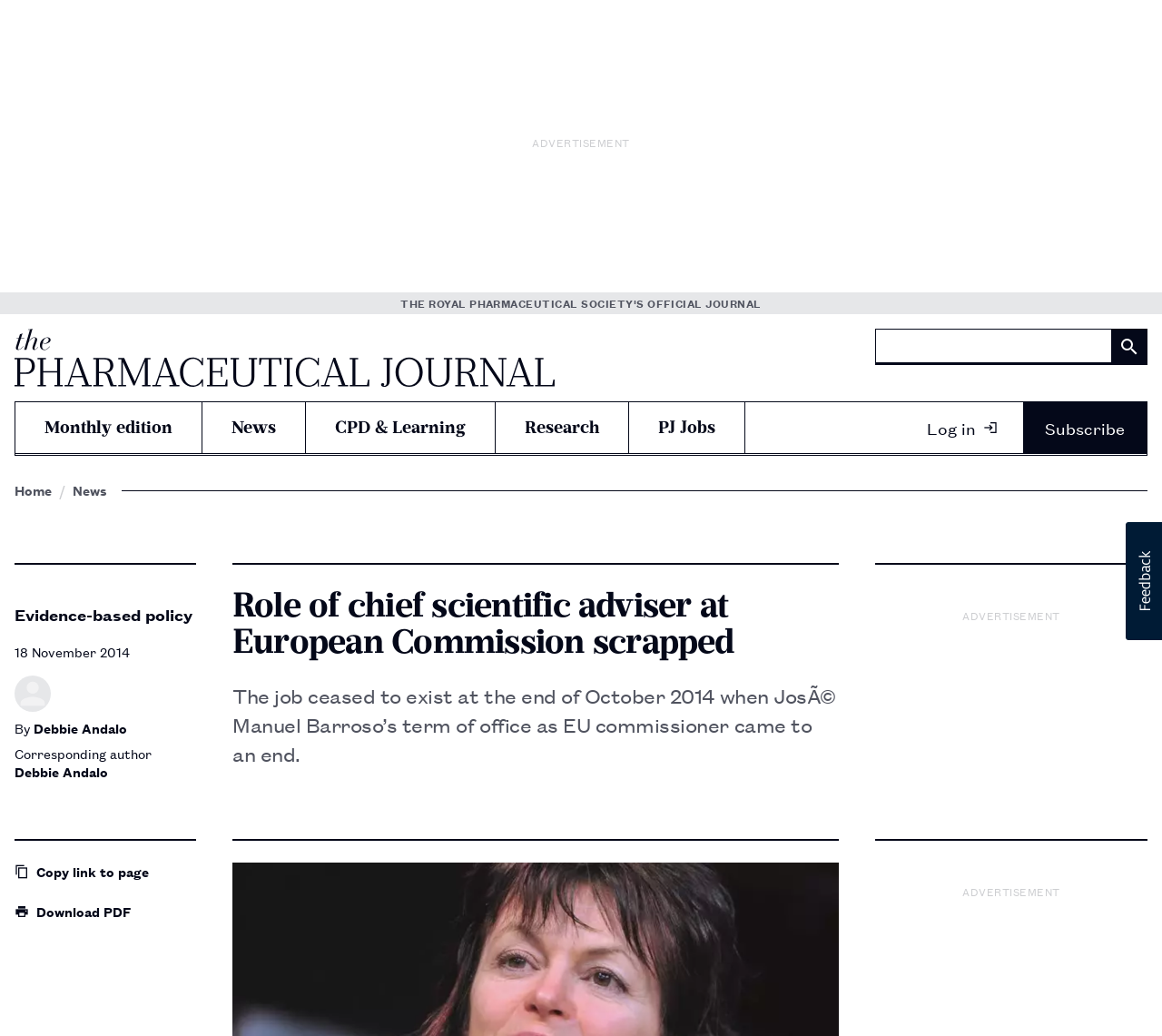Using details from the image, please answer the following question comprehensively:
Who is the author of the news article?

The link 'Debbie Andalo' is labeled as 'Corresponding author', which suggests that Debbie Andalo is the author of the news article.